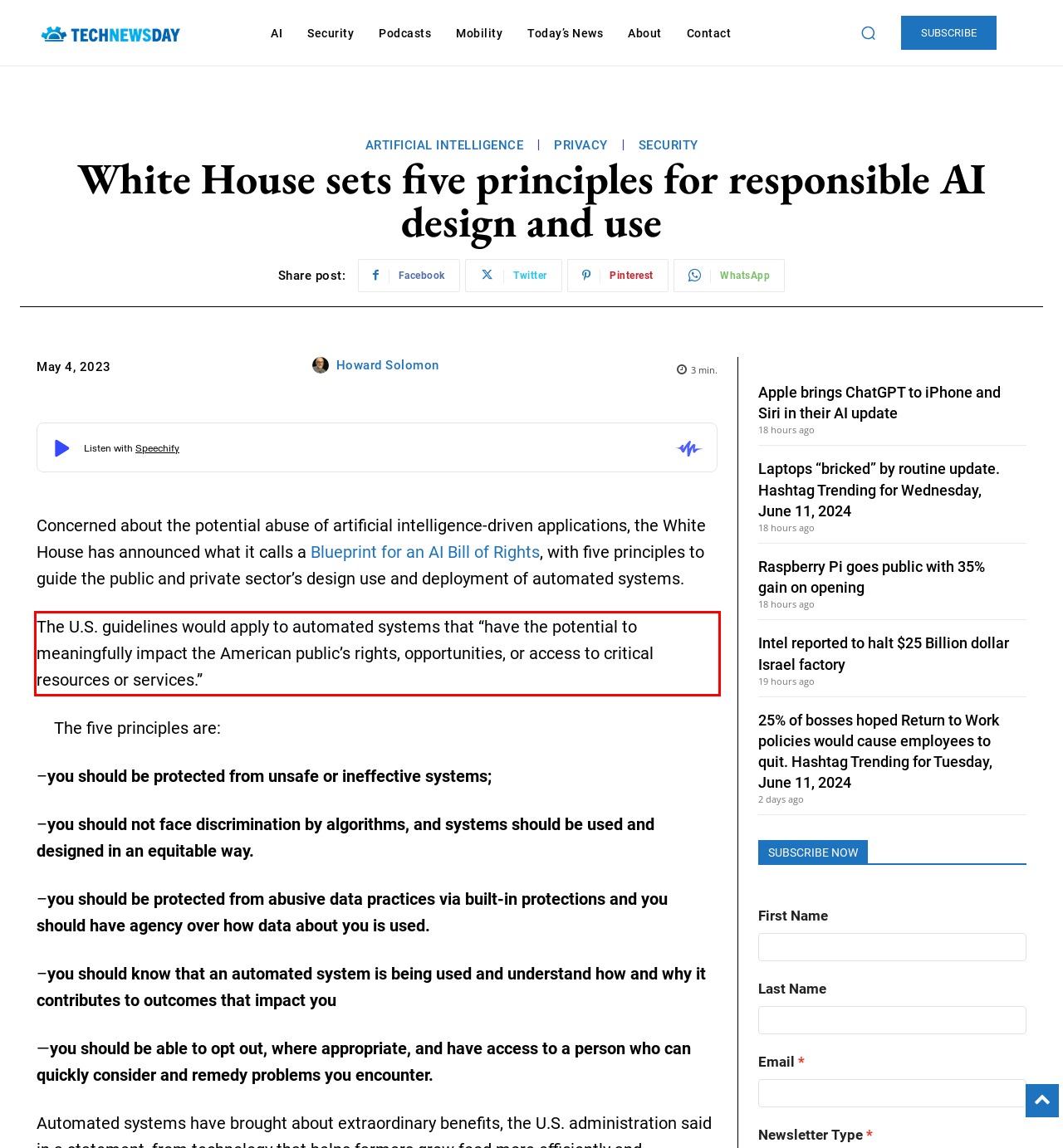Please analyze the screenshot of a webpage and extract the text content within the red bounding box using OCR.

The U.S. guidelines would apply to automated systems that “have the potential to meaningfully impact the American public’s rights, opportunities, or access to critical resources or services.”